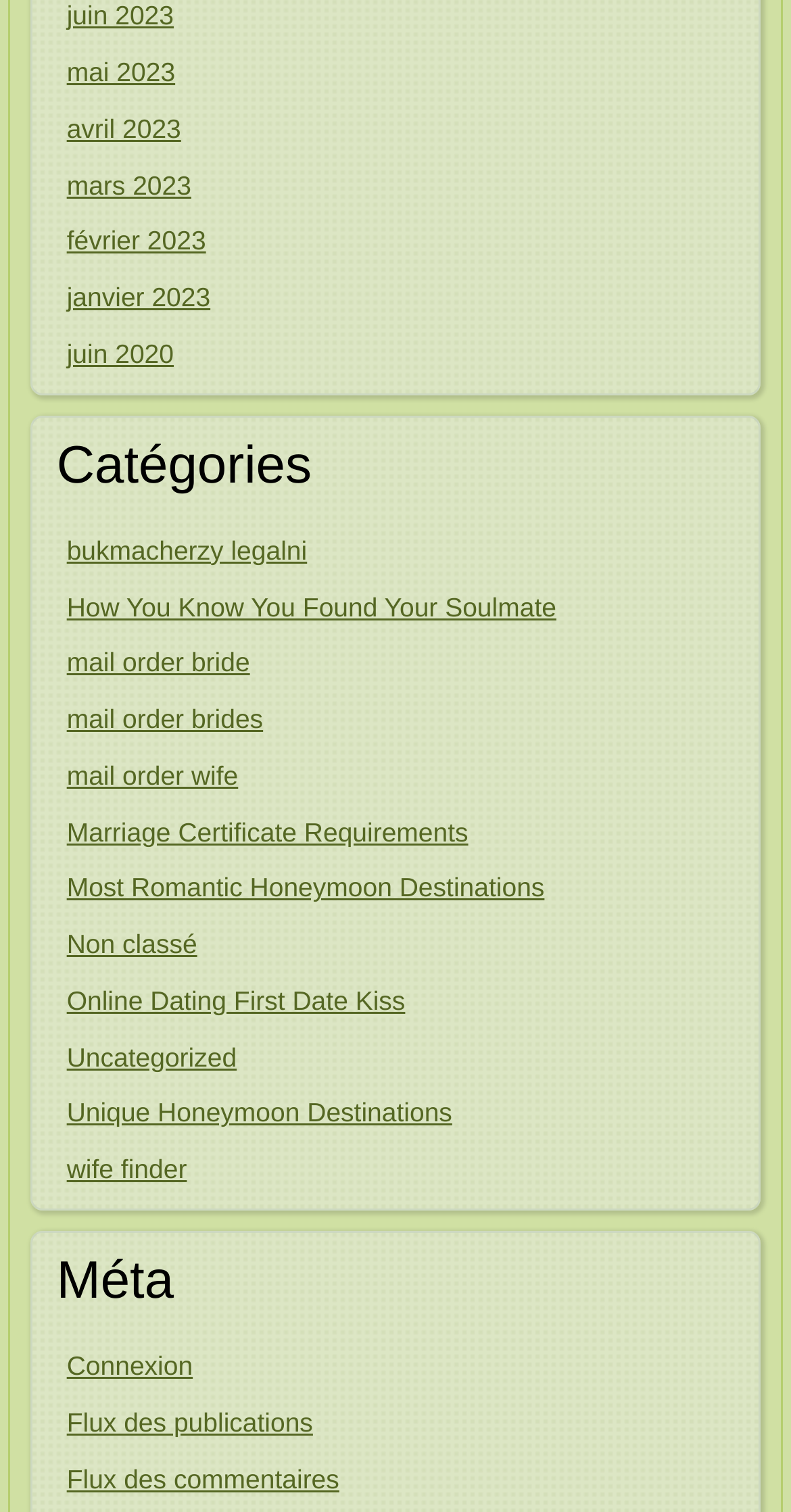Given the element description: "mail order brides", predict the bounding box coordinates of the UI element it refers to, using four float numbers between 0 and 1, i.e., [left, top, right, bottom].

[0.084, 0.466, 0.333, 0.486]